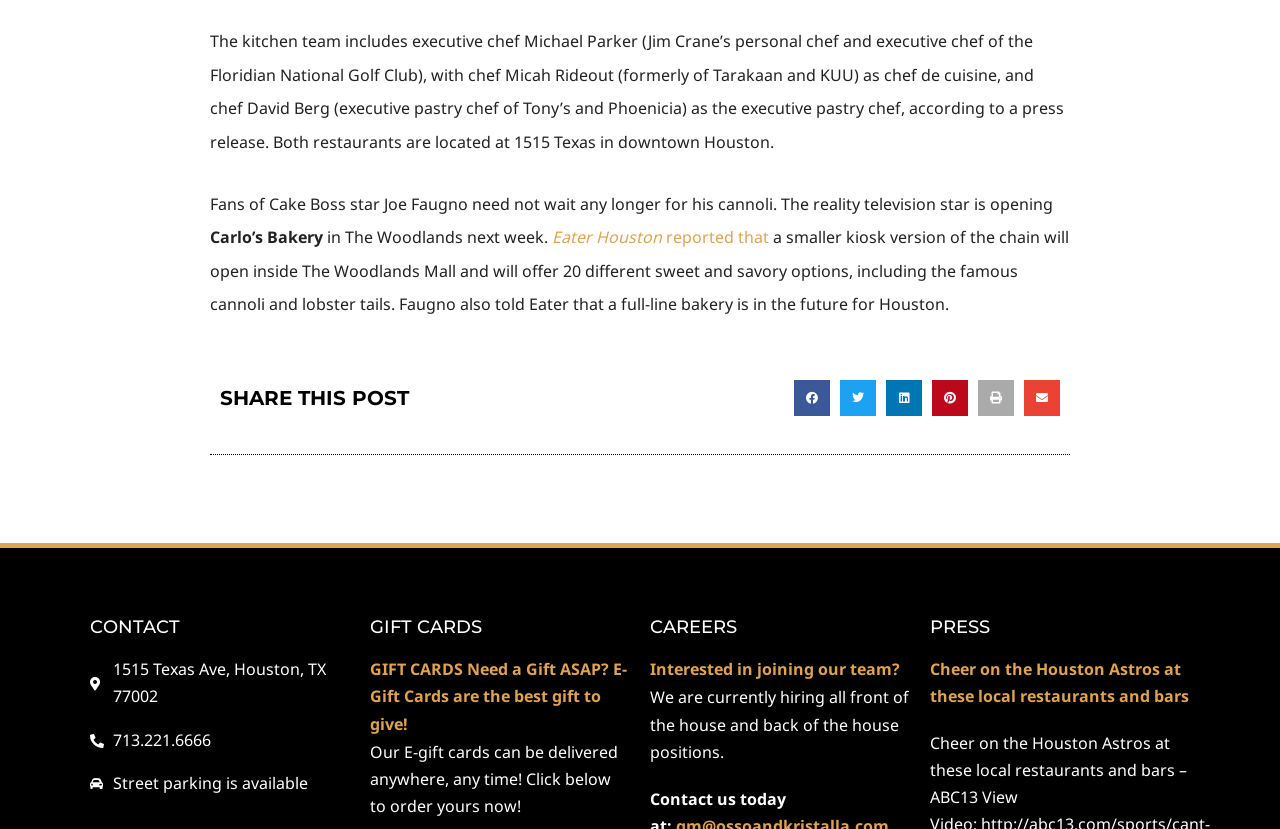Given the description of a UI element: "aria-label="Share on twitter"", identify the bounding box coordinates of the matching element in the webpage screenshot.

[0.656, 0.458, 0.684, 0.502]